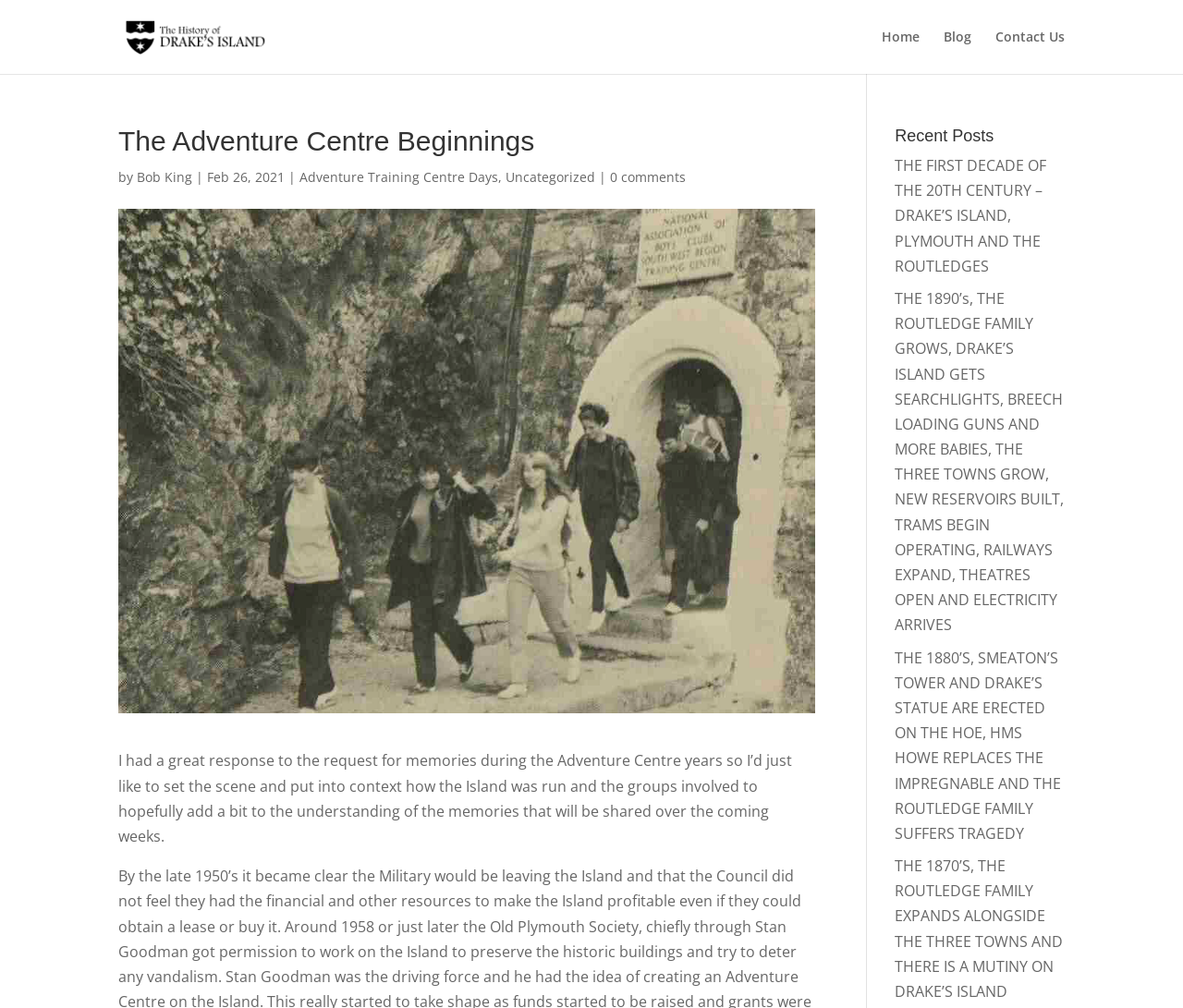Find the bounding box coordinates of the clickable region needed to perform the following instruction: "Click on the 'THE FIRST DECADE OF THE 20TH CENTURY – DRAKE’S ISLAND, PLYMOUTH AND THE ROUTLEDGES' link". The coordinates should be provided as four float numbers between 0 and 1, i.e., [left, top, right, bottom].

[0.756, 0.154, 0.885, 0.274]